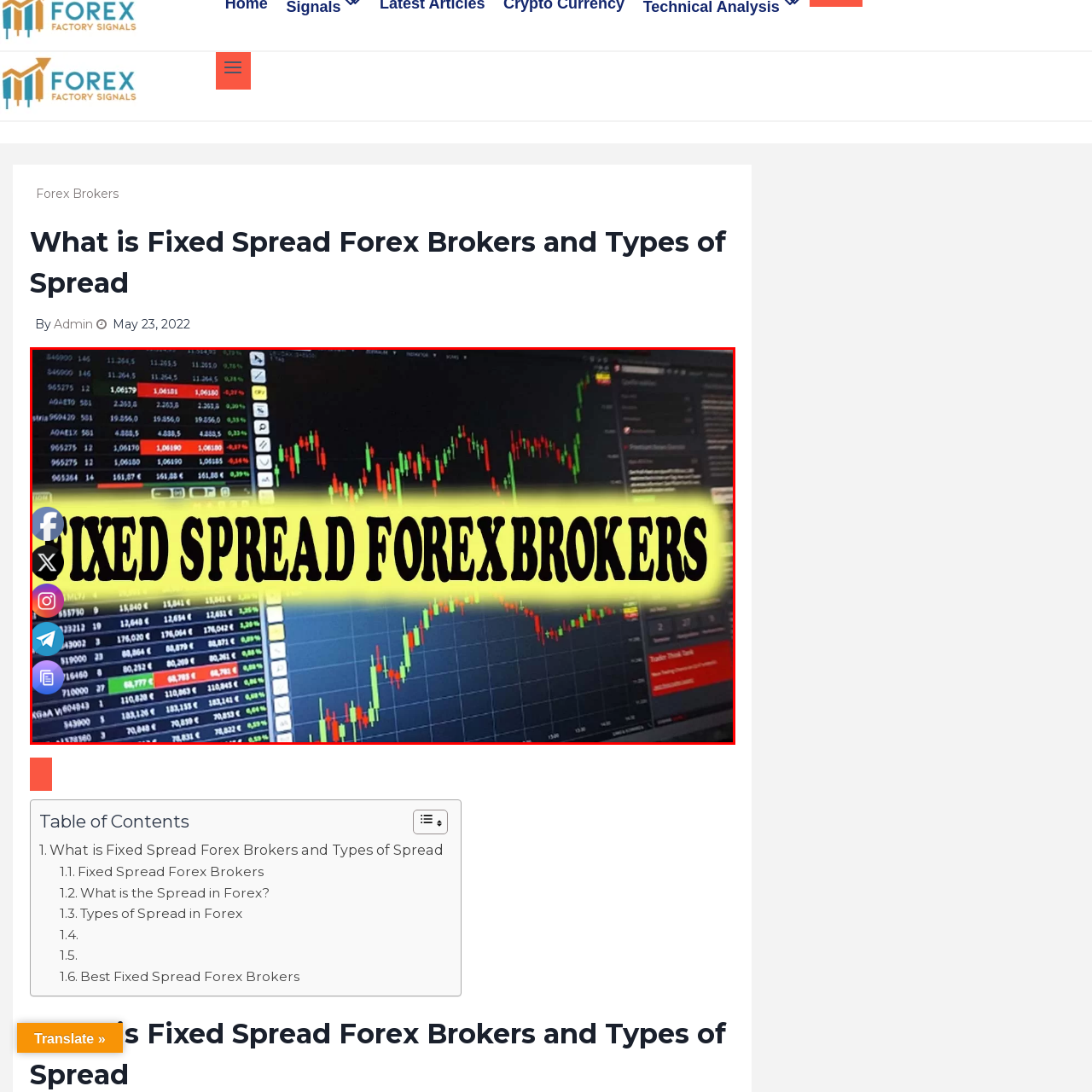Offer a complete and descriptive caption for the image marked by the red box.

The image showcases a dynamic forex trading interface, primarily focusing on fixed spread forex brokers. In the foreground, bold text reads "FIXED SPREAD FOREX BROKERS," set against a vibrant background of fluctuating price charts and trading data. To the left, various currency pairs and their respective prices are displayed, illustrating real-time market activity, while colorful candlestick charts depict the ongoing shifts in trading trends. This visual representation emphasizes the importance of understanding fixed spread brokers in the forex market, designed to attract traders interested in consistent pricing and reliable strategies.